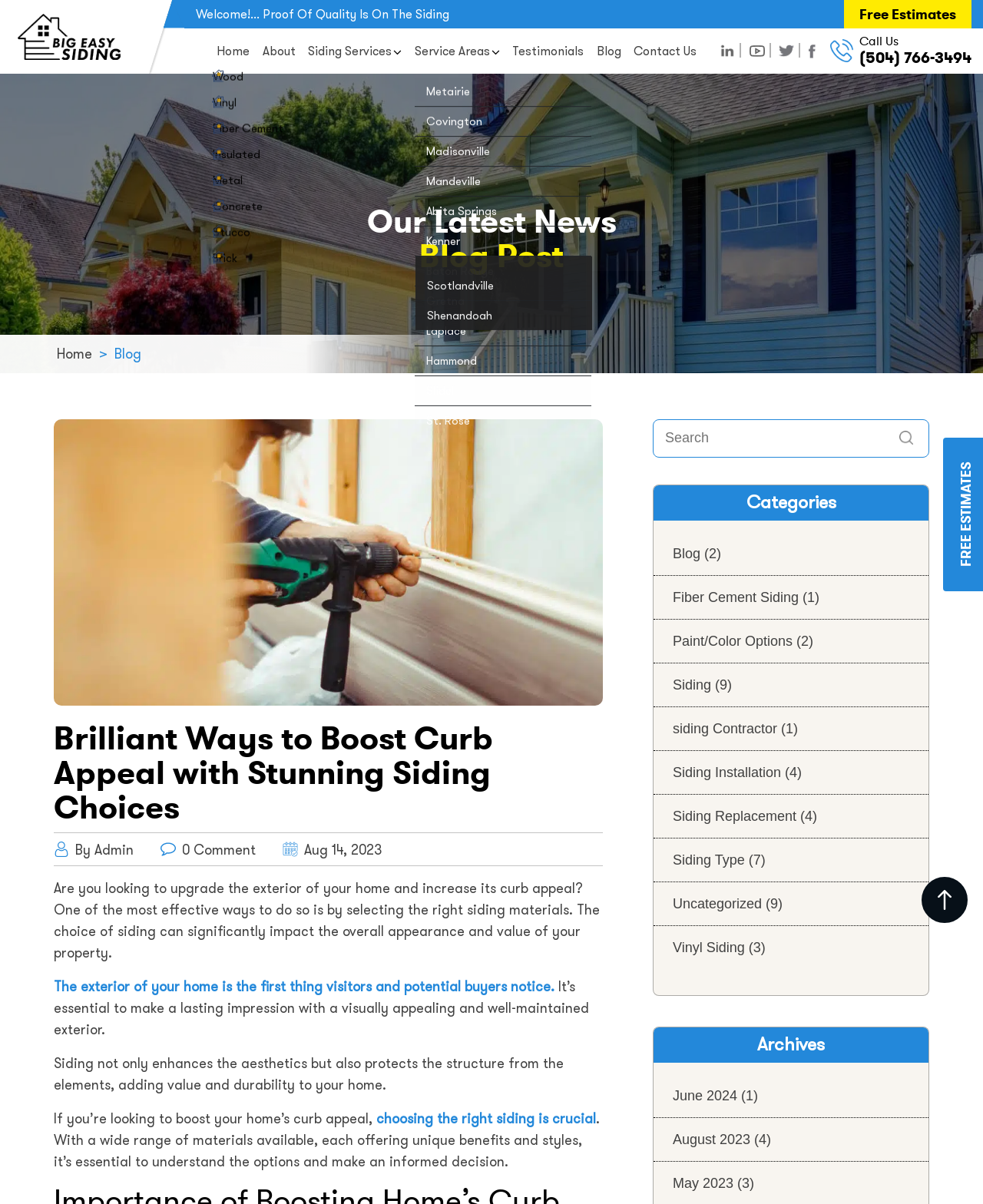What is the main topic of this webpage?
Please provide a detailed and comprehensive answer to the question.

Based on the webpage content, it appears that the main topic is about siding, specifically how it can enhance a home's curb appeal and increase its value. The webpage provides information on the importance of choosing the right siding materials and their benefits.